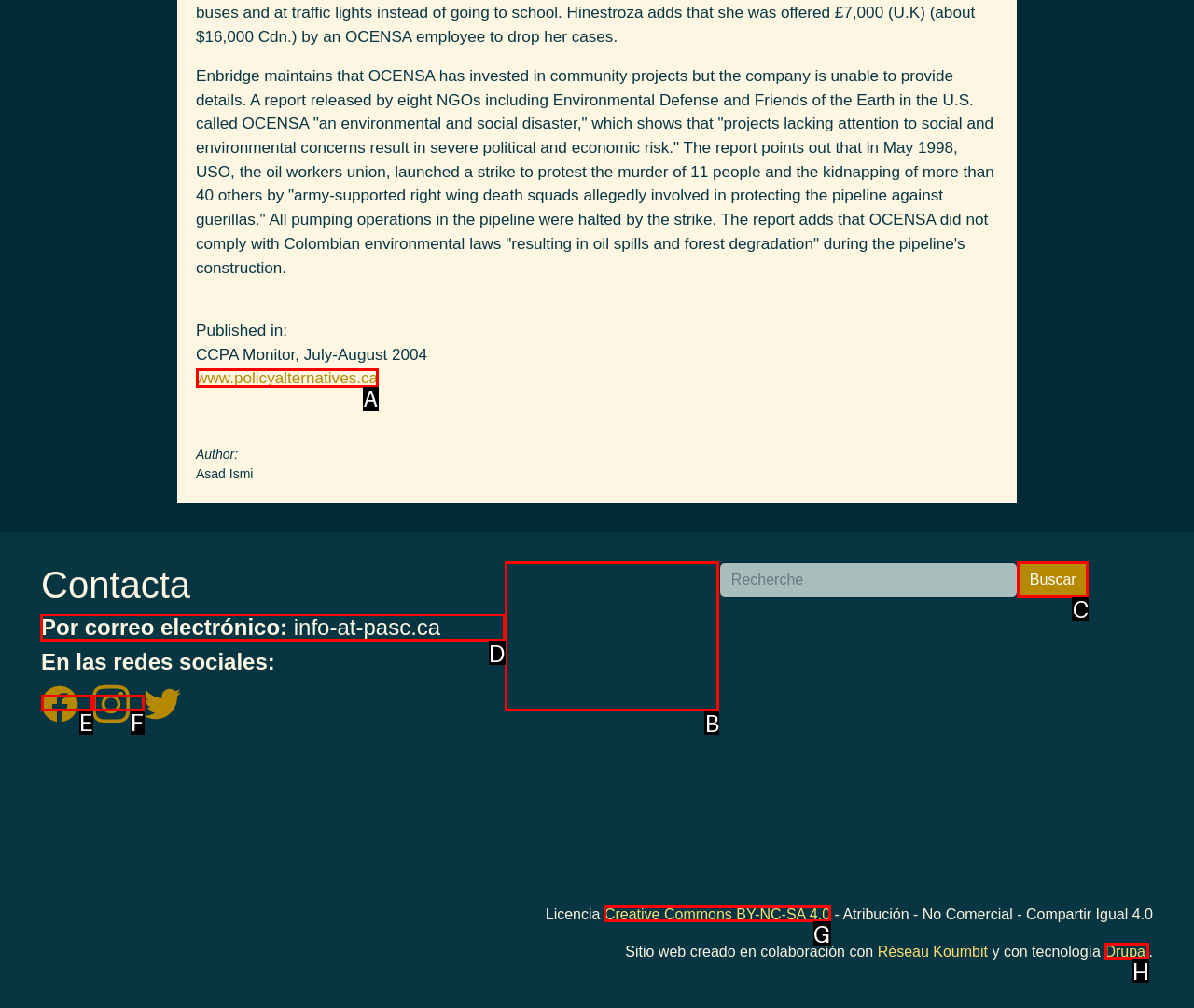Select the letter of the option that should be clicked to achieve the specified task: Contact via email. Respond with just the letter.

D